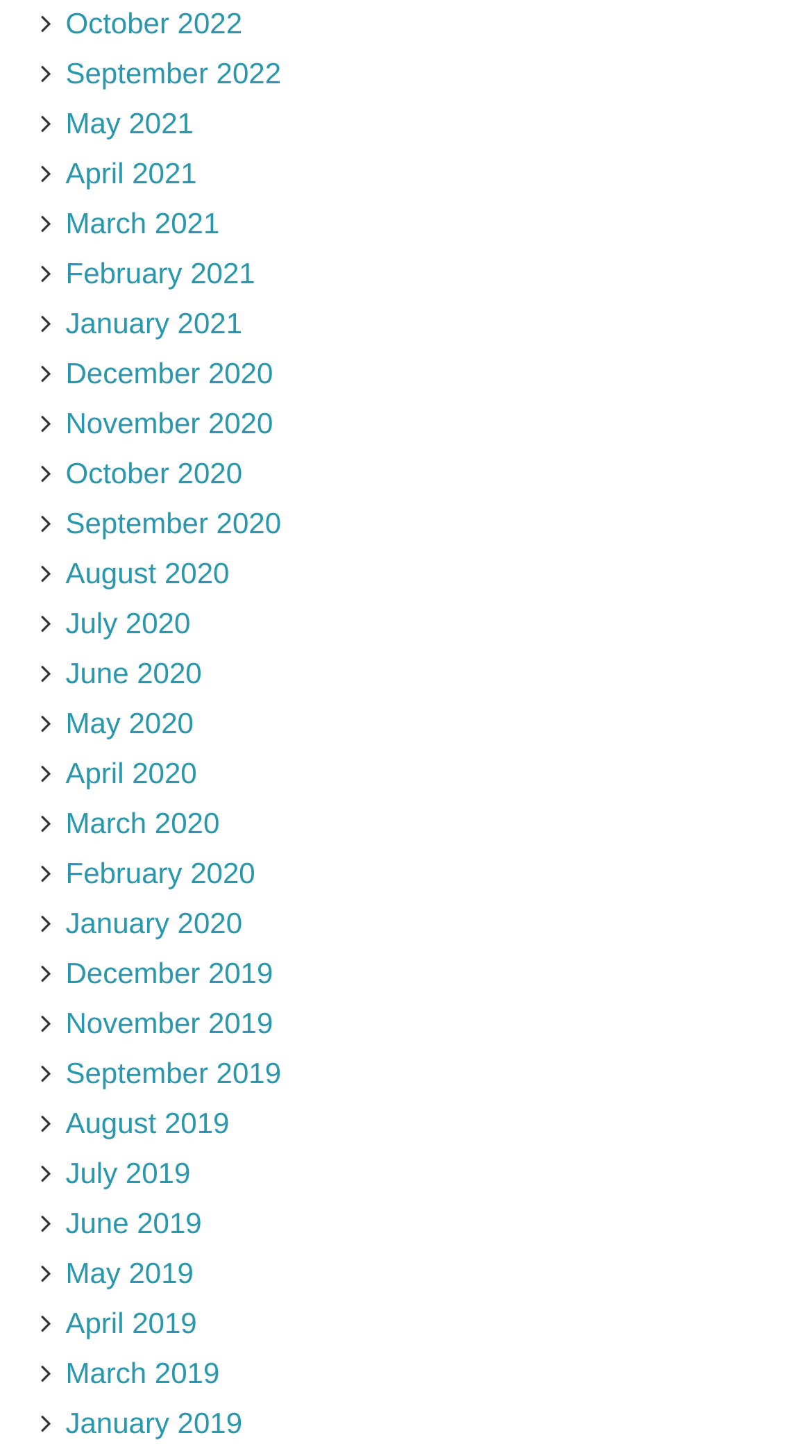Please find the bounding box for the following UI element description. Provide the coordinates in (top-left x, top-left y, bottom-right x, bottom-right y) format, with values between 0 and 1: August 2020

[0.081, 0.382, 0.282, 0.405]